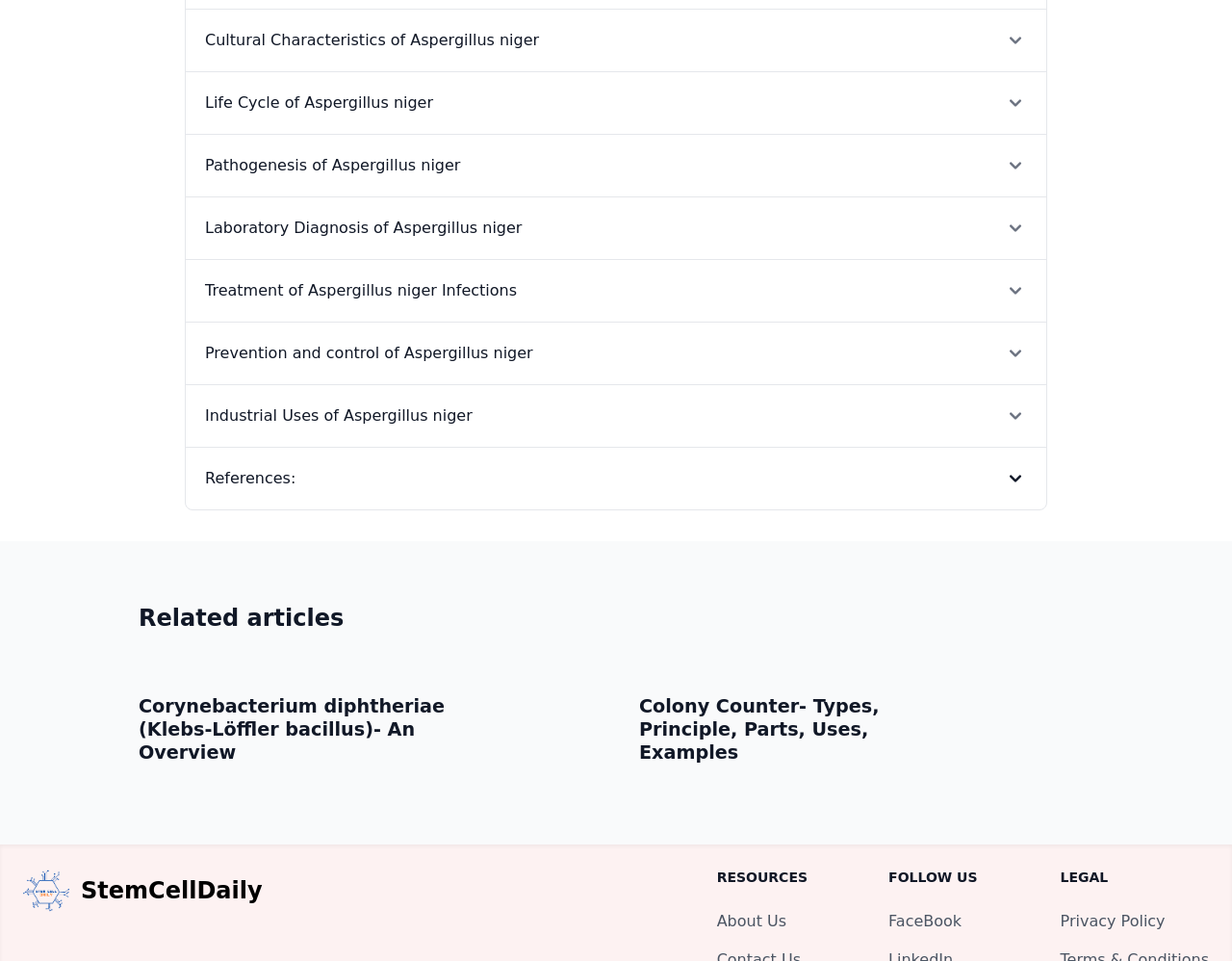Please identify the bounding box coordinates of the region to click in order to complete the given instruction: "Read the article about Corynebacterium diphtheriae". The coordinates should be four float numbers between 0 and 1, i.e., [left, top, right, bottom].

[0.112, 0.691, 0.362, 0.815]